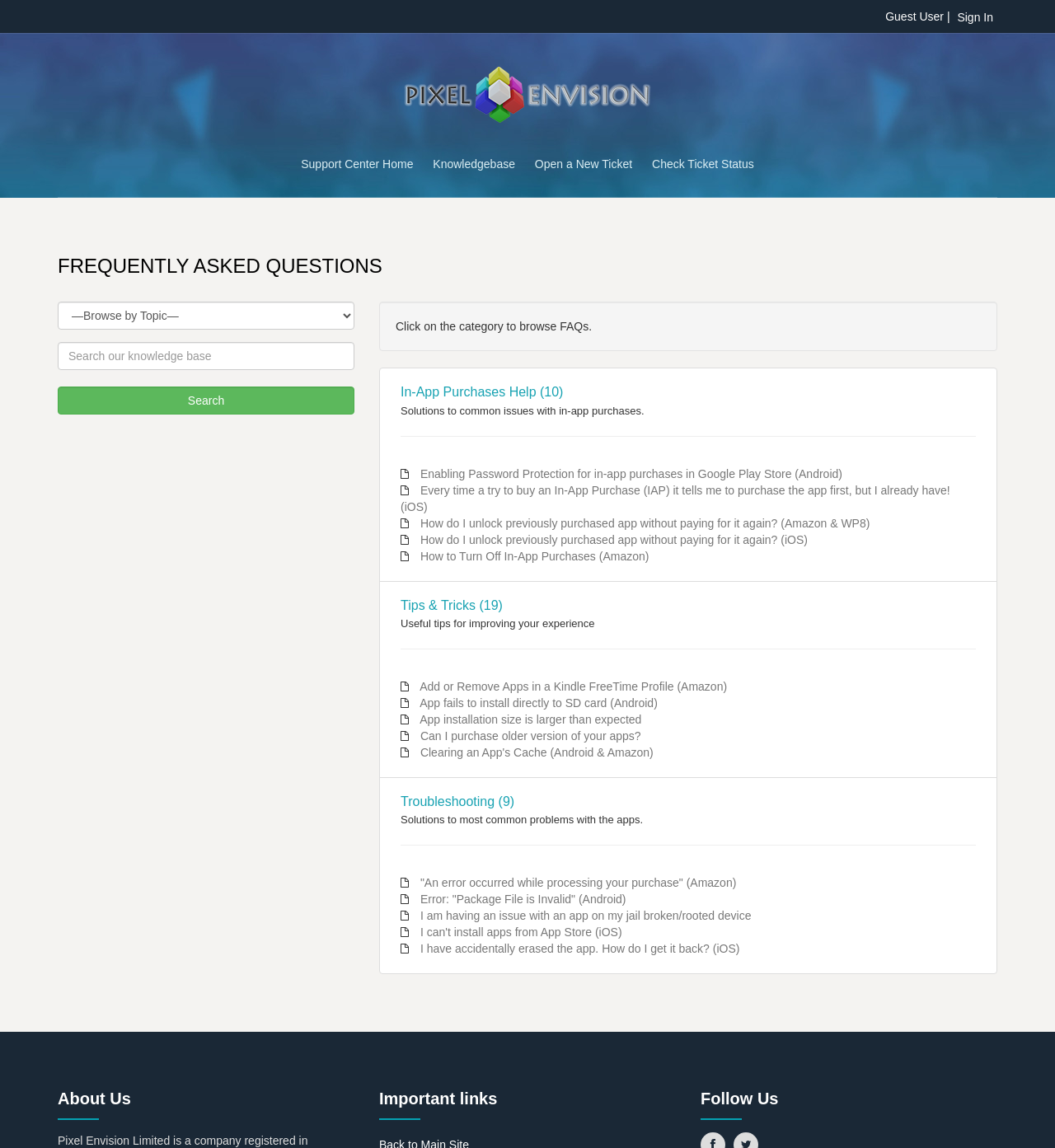Respond to the question with just a single word or phrase: 
How can users get help with in-app purchases?

In-App Purchases Help